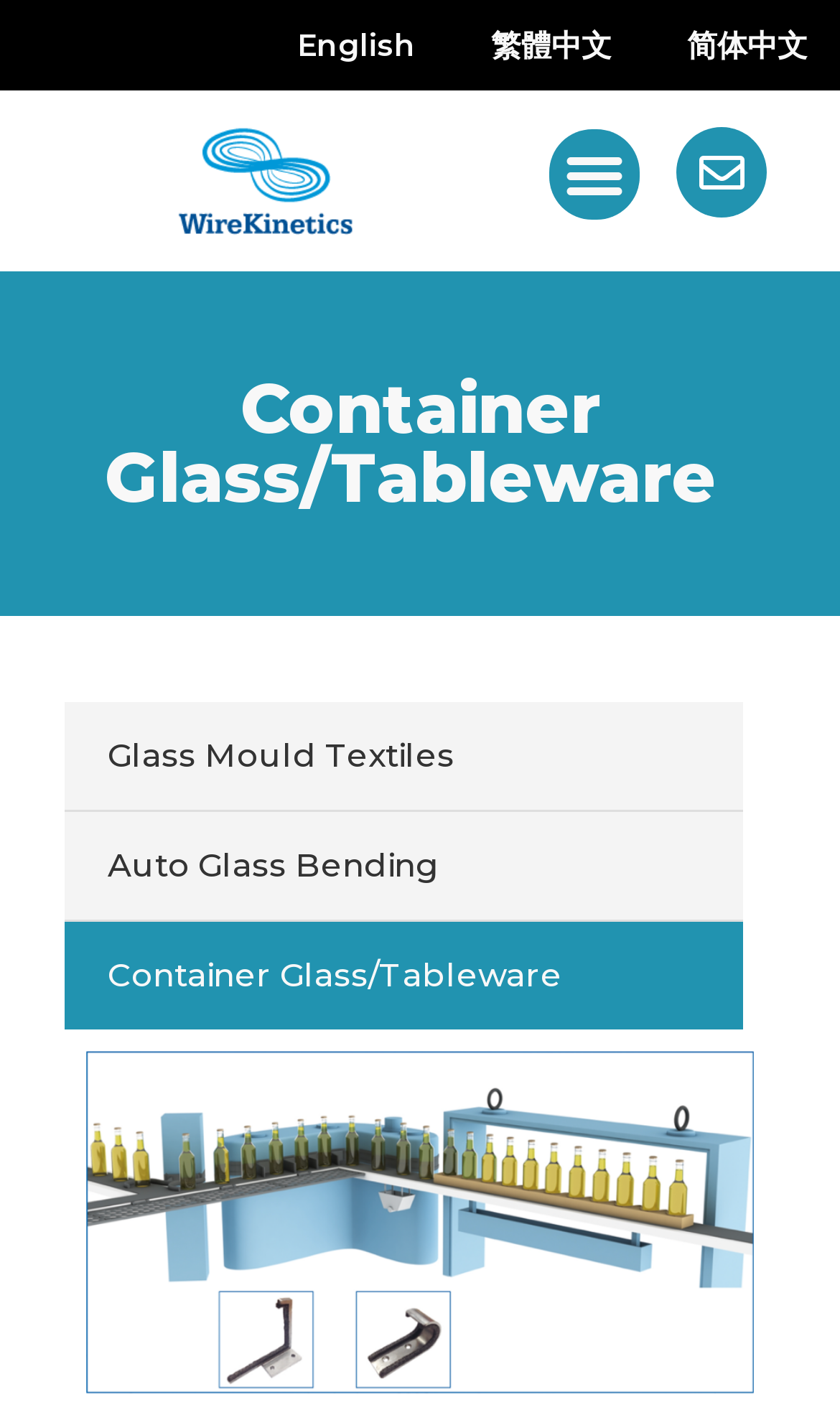Given the element description Container Glass/Tableware, predict the bounding box coordinates for the UI element in the webpage screenshot. The format should be (top-left x, top-left y, bottom-right x, bottom-right y), and the values should be between 0 and 1.

[0.077, 0.649, 0.885, 0.725]